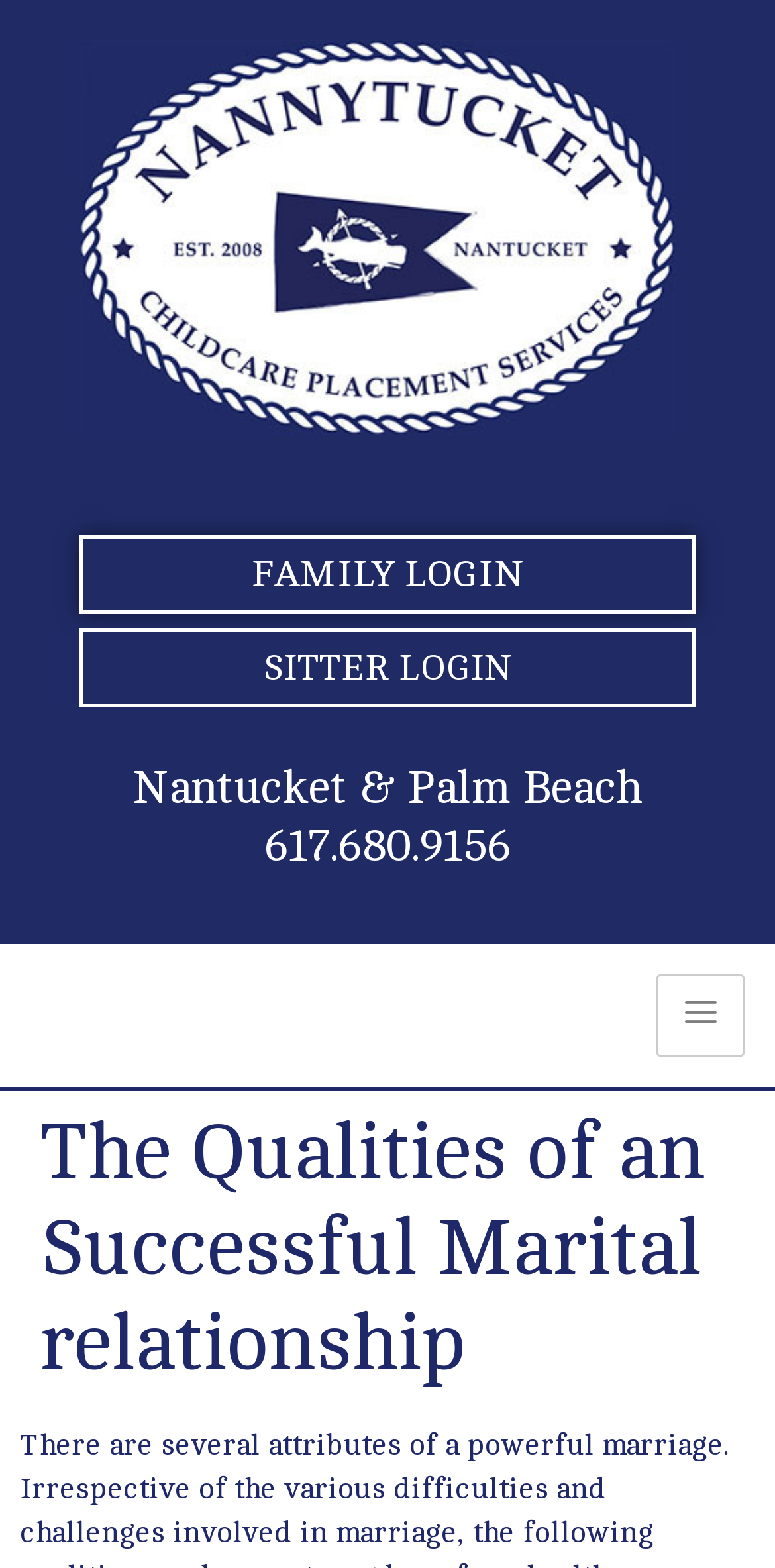How many login options are available?
Look at the image and answer with only one word or phrase.

2